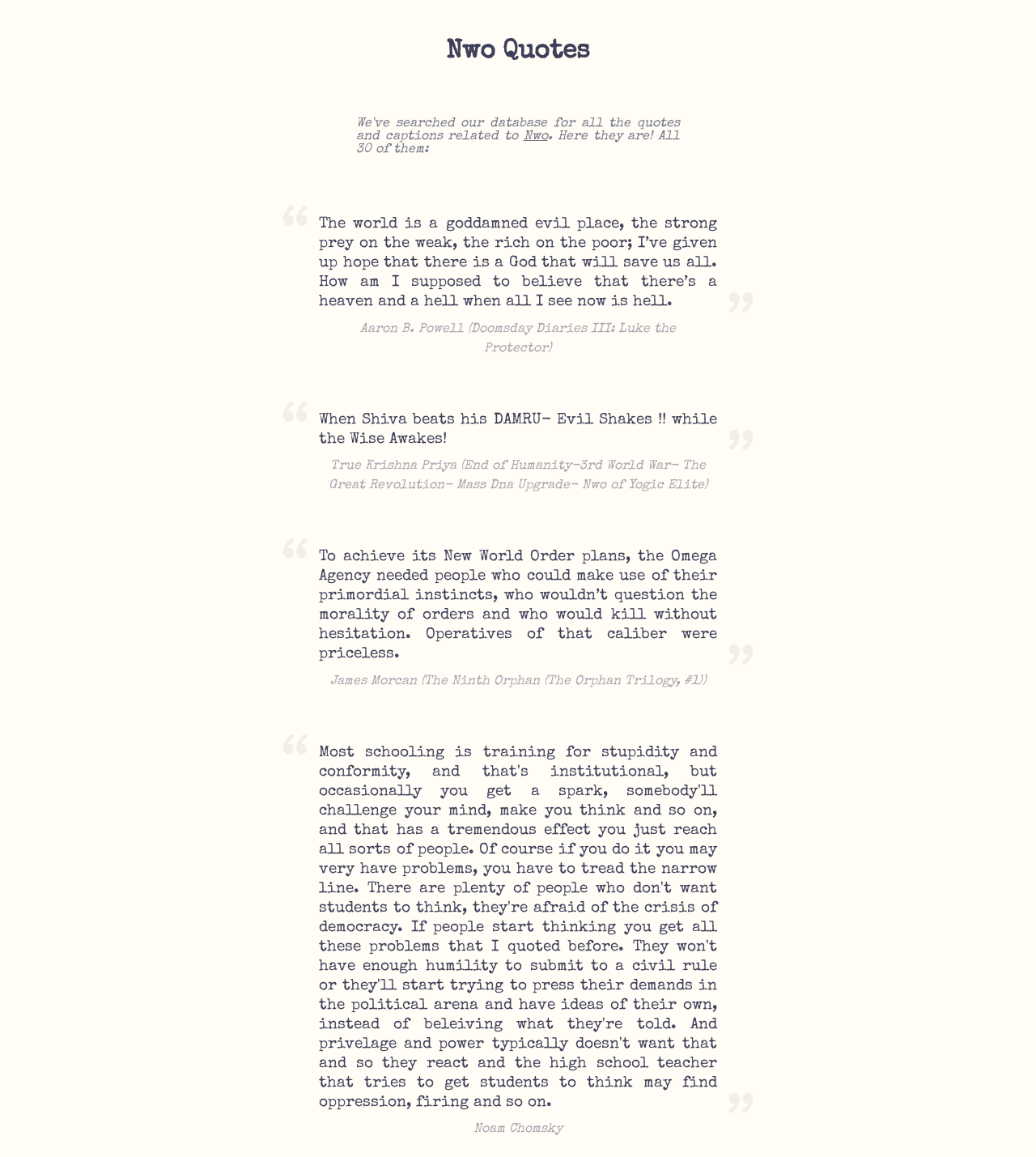Offer a detailed account of what is visible on the webpage.

This webpage is dedicated to showcasing 30 quotes related to the New World Order (NWO) theme. At the top, there is a heading that reads "Nwo Quotes". Below the heading, a brief introduction is provided, stating "Here they are! All 30 of them:". 

The quotes are presented in a list format, with each quote indented and separated from the others. The quotes are enclosed in double quotation marks, and the author's name is provided below each quote. The quotes vary in length, with some being short and others being longer paragraphs. 

The authors of the quotes are diverse, including Aaron B. Powell, True Krishna Priya, James Morcan, and Noam Chomsky, among others. The quotes themselves express a range of thoughts and opinions on the NWO theme, from critical views of the world as an evil place to statements about the need for a new world order.

The layout of the webpage is simple, with the quotes and author names arranged in a vertical list. There are no images on the page, and the focus is on presenting the quotes and their corresponding authors in a clear and readable format.